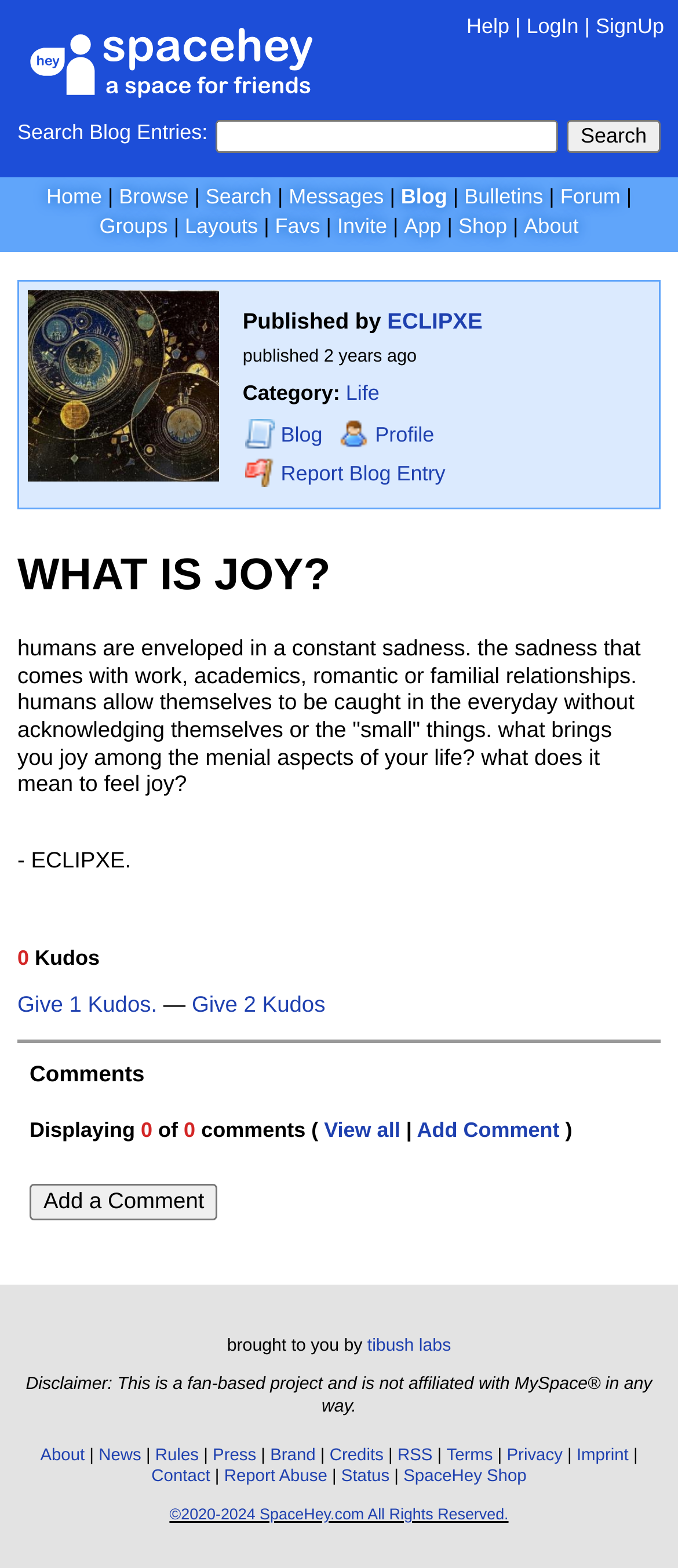Please respond in a single word or phrase: 
What is the purpose of the button 'Give 1 Kudos'?

To give 1 kudos